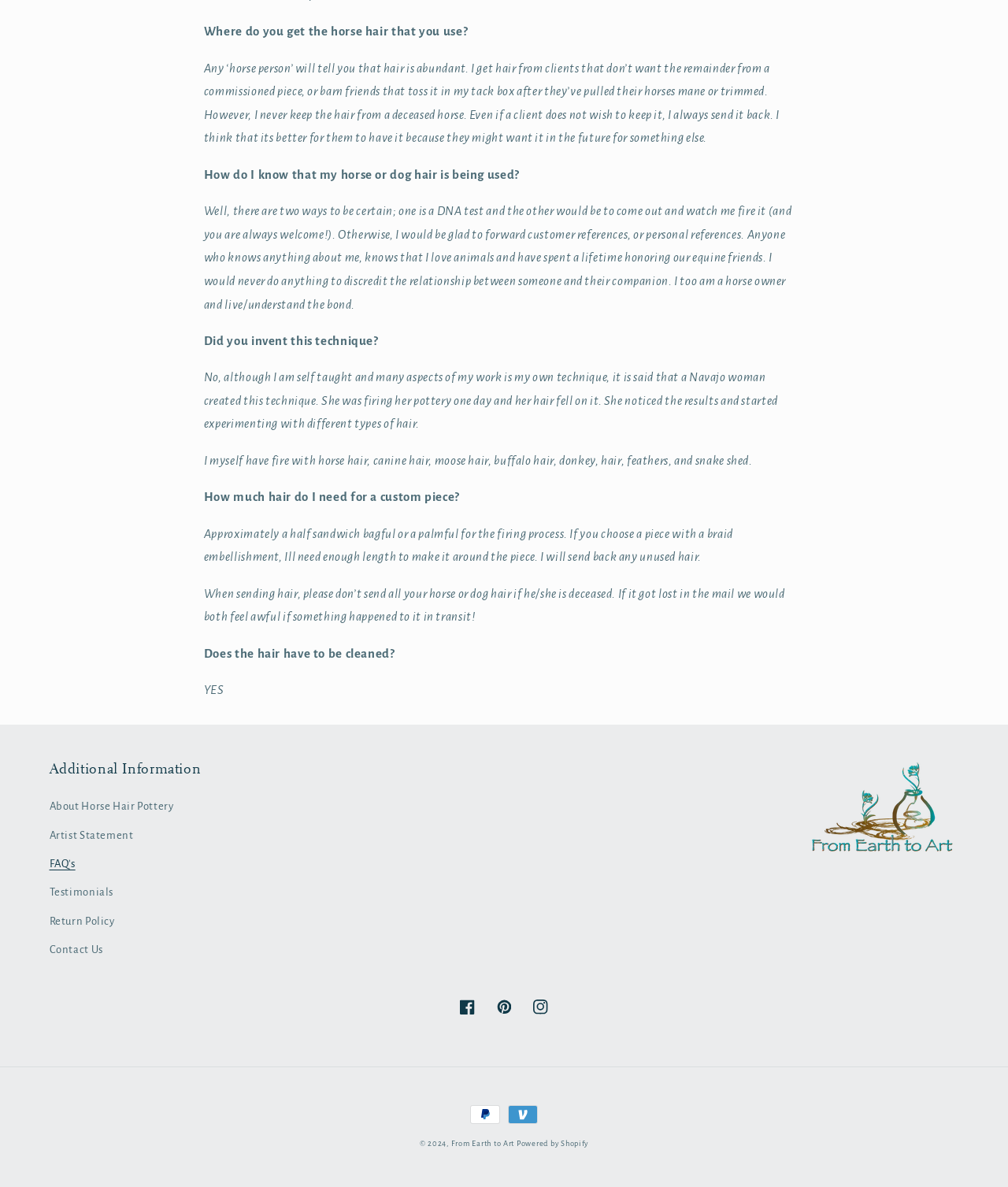Kindly determine the bounding box coordinates for the clickable area to achieve the given instruction: "View company profile".

None